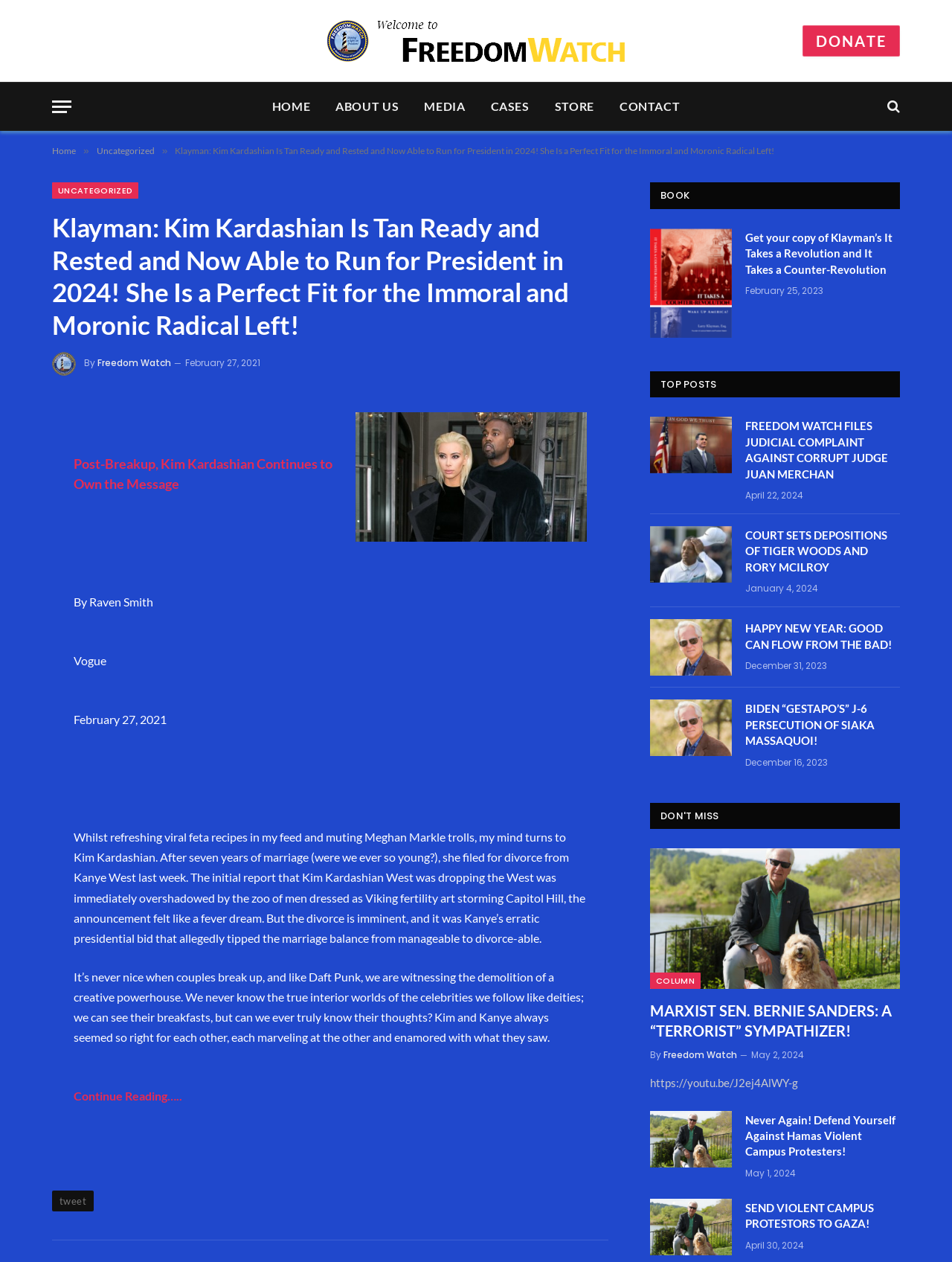Generate a detailed explanation of the webpage's features and information.

This webpage appears to be a blog or news website, with a focus on political and social commentary. At the top of the page, there is a navigation menu with links to various sections, including "Home", "About Us", "Media", "Cases", "Store", and "Contact". There is also a "Donate" button and a "Menu" button.

Below the navigation menu, there is a prominent heading that reads "Klayman: Kim Kardashian Is Tan Ready and Rested and Now Able to Run for President in 2024! She Is a Perfect Fit for the Immoral and Moronic Radical Left!". This heading is accompanied by an image of the Freedom Watch logo.

The main content of the page is divided into several sections. The first section appears to be a news article or blog post, with a heading that reads "Post-Breakup, Kim Kardashian Continues to Own the Message". The article discusses Kim Kardashian's recent divorce from Kanye West and her potential presidential ambitions. The article is accompanied by an image and includes several paragraphs of text.

Below the article, there are several other sections, each with its own heading and content. These sections appear to be a mix of news articles, blog posts, and promotional content. Some of the headings include "BOOK", "TOP POSTS", and "DON'T MISS". Each section includes links to related articles or content, as well as images and text.

Throughout the page, there are also several calls to action, including links to donate, buy a book, and read more articles. The page also includes several social media links and a "tweet" button.

At the bottom of the page, there is a section with several articles or blog posts, each with its own heading and summary. These articles appear to be related to politics and social issues, and include topics such as judicial complaints, celebrity news, and political commentary.